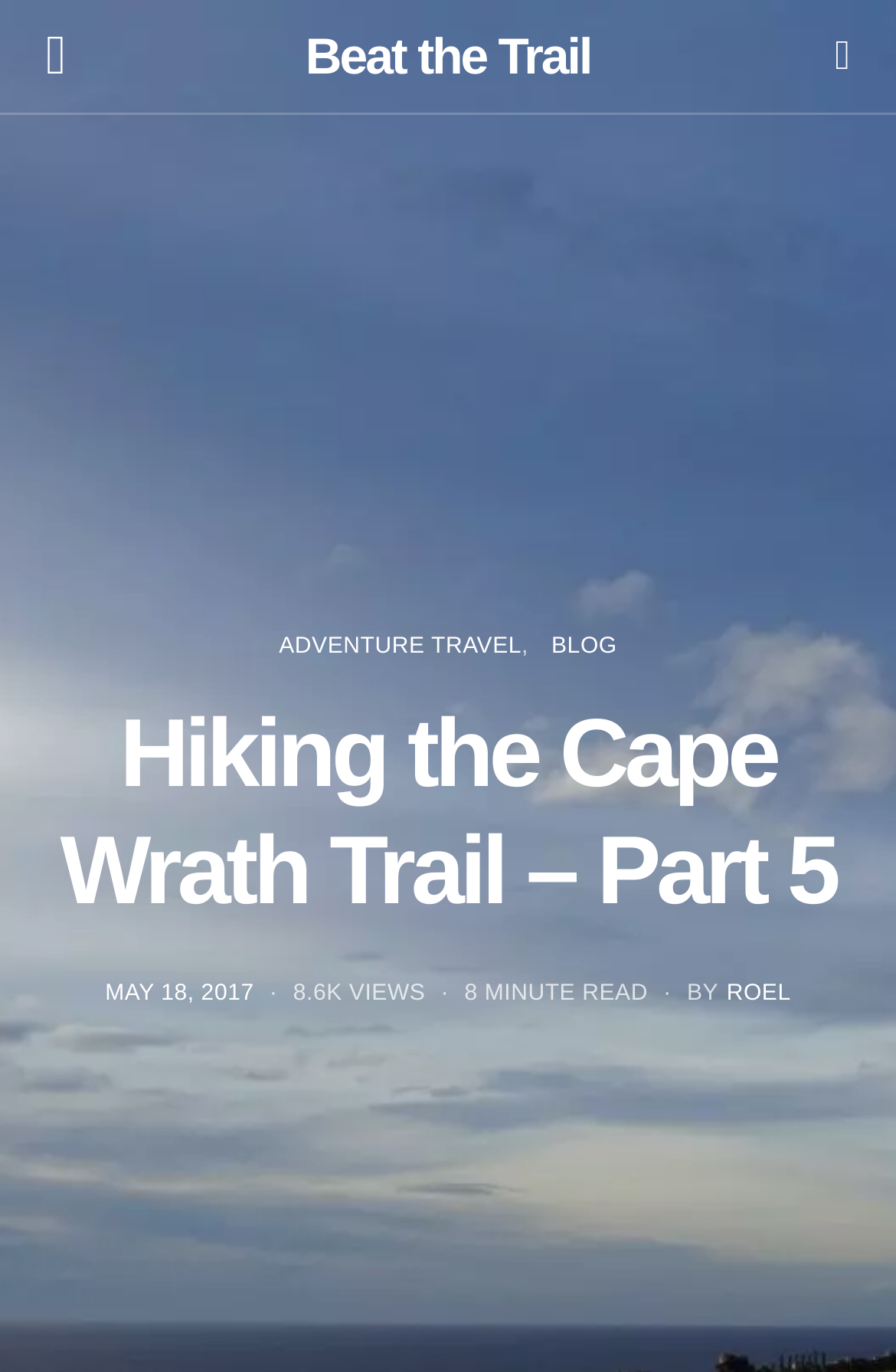Explain in detail what is displayed on the webpage.

The webpage is about a hiking blog, specifically the fifth part of a series about hiking the Cape Wrath Trail. At the top left, there is a button with an icon. Next to it, on the top center, is a link to the website's homepage, "Beat the Trail". On the top right, there is another icon link. 

Below the top section, there are two main navigation links, "ADVENTURE TRAVEL" and "BLOG", positioned side by side, with the former on the left and the latter on the right. 

The main content of the webpage is headed by a title, "Hiking the Cape Wrath Trail – Part 5", which spans almost the entire width of the page. 

Under the title, there are several lines of metadata. On the left, there is a label "POSTED ON" followed by the date "MAY 18, 2017". Next to it, on the center, is a text indicating "8.6K VIEWS". On the right, there is a text indicating "8 MINUTE READ". Further to the right, there is a label "BY" followed by the author's name, "ROEL".